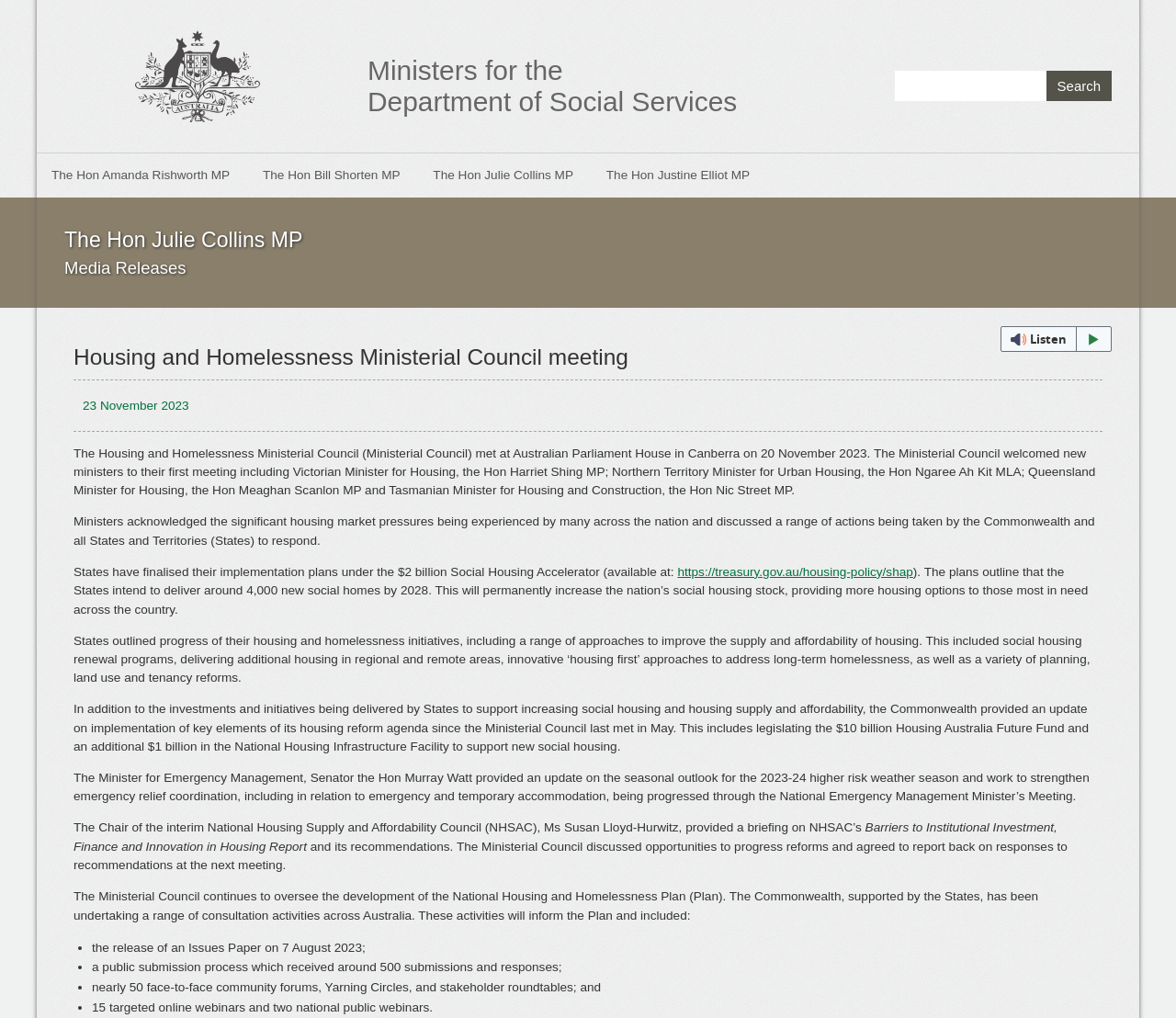What is the name of the council meeting?
Give a single word or phrase answer based on the content of the image.

Housing and Homelessness Ministerial Council meeting